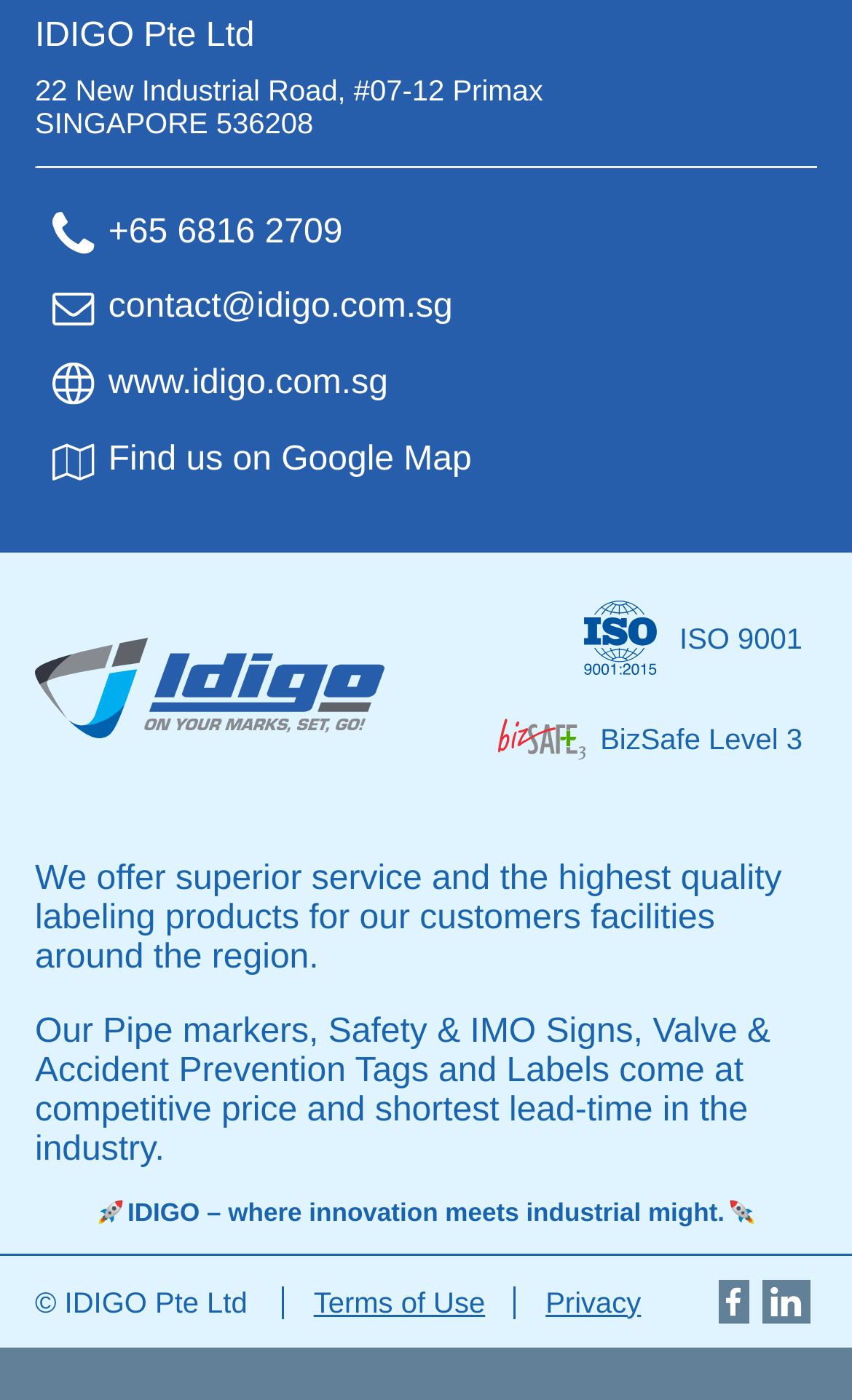What is the phone number?
Using the information from the image, provide a comprehensive answer to the question.

The phone number is obtained from the link element that reads '+65 6816 2709', which is located below the company address.